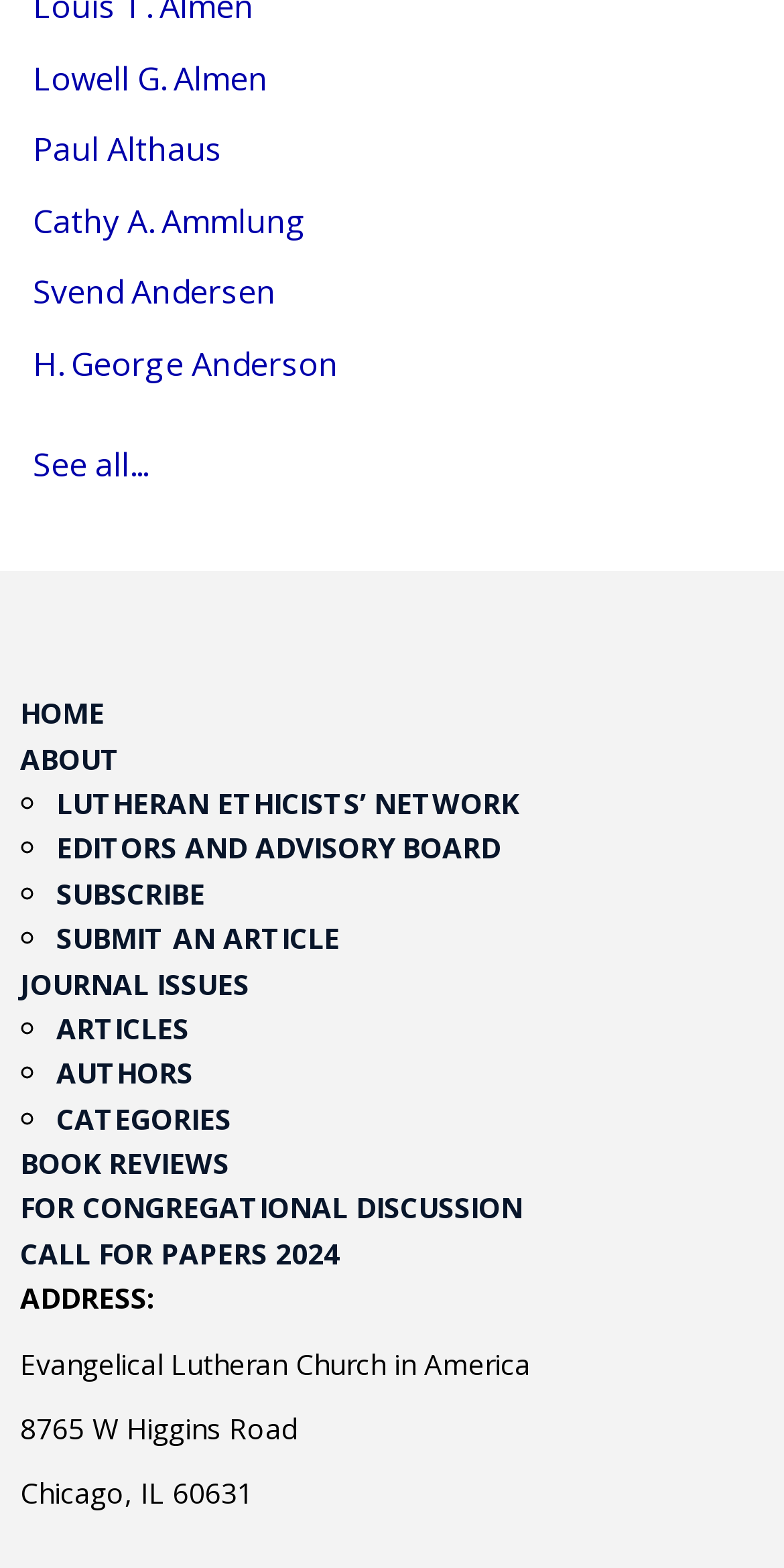What is the address of the Evangelical Lutheran Church in America?
Based on the image, provide a one-word or brief-phrase response.

8765 W Higgins Road, Chicago, IL 60631